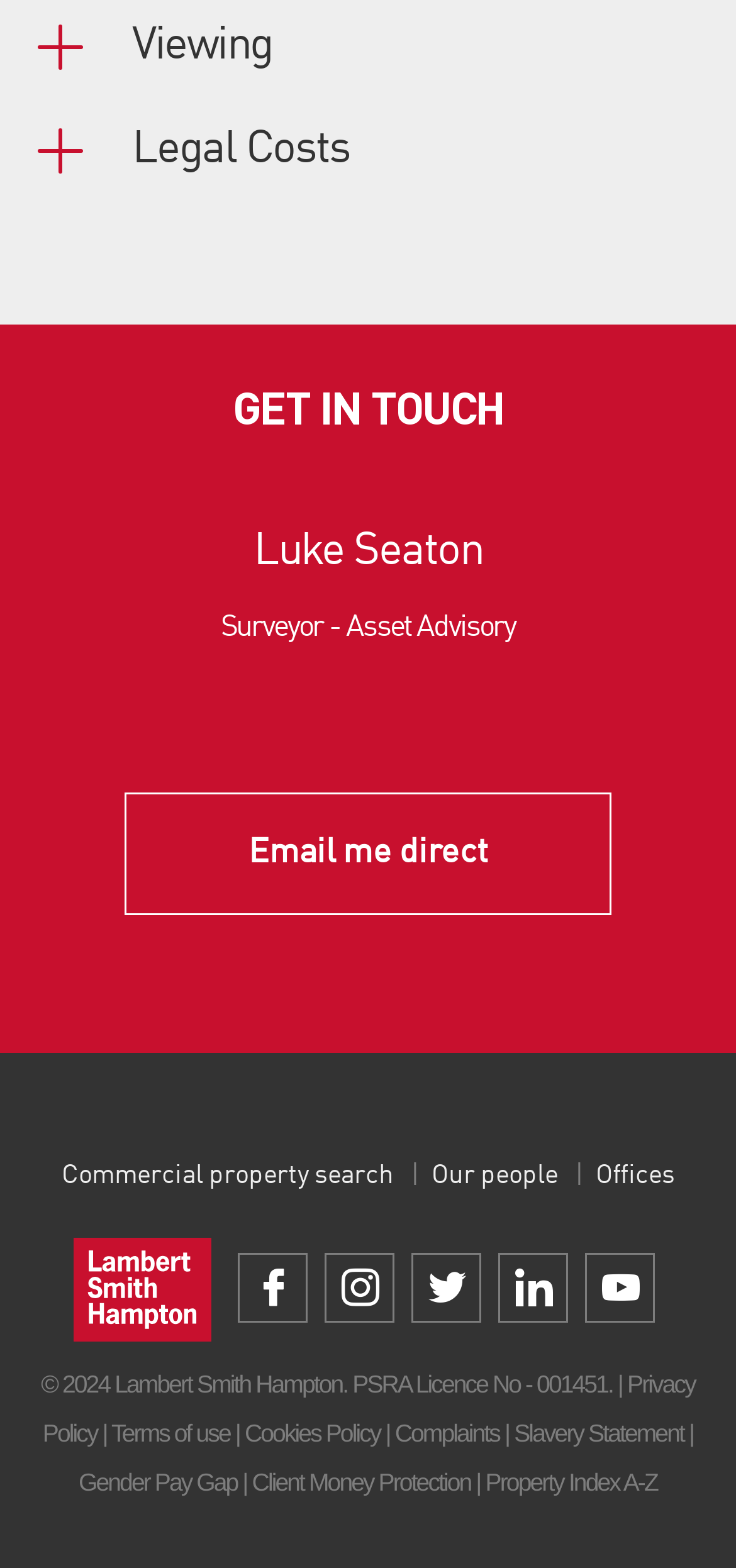Kindly determine the bounding box coordinates for the clickable area to achieve the given instruction: "Click on Commercial property search".

[0.083, 0.741, 0.535, 0.758]